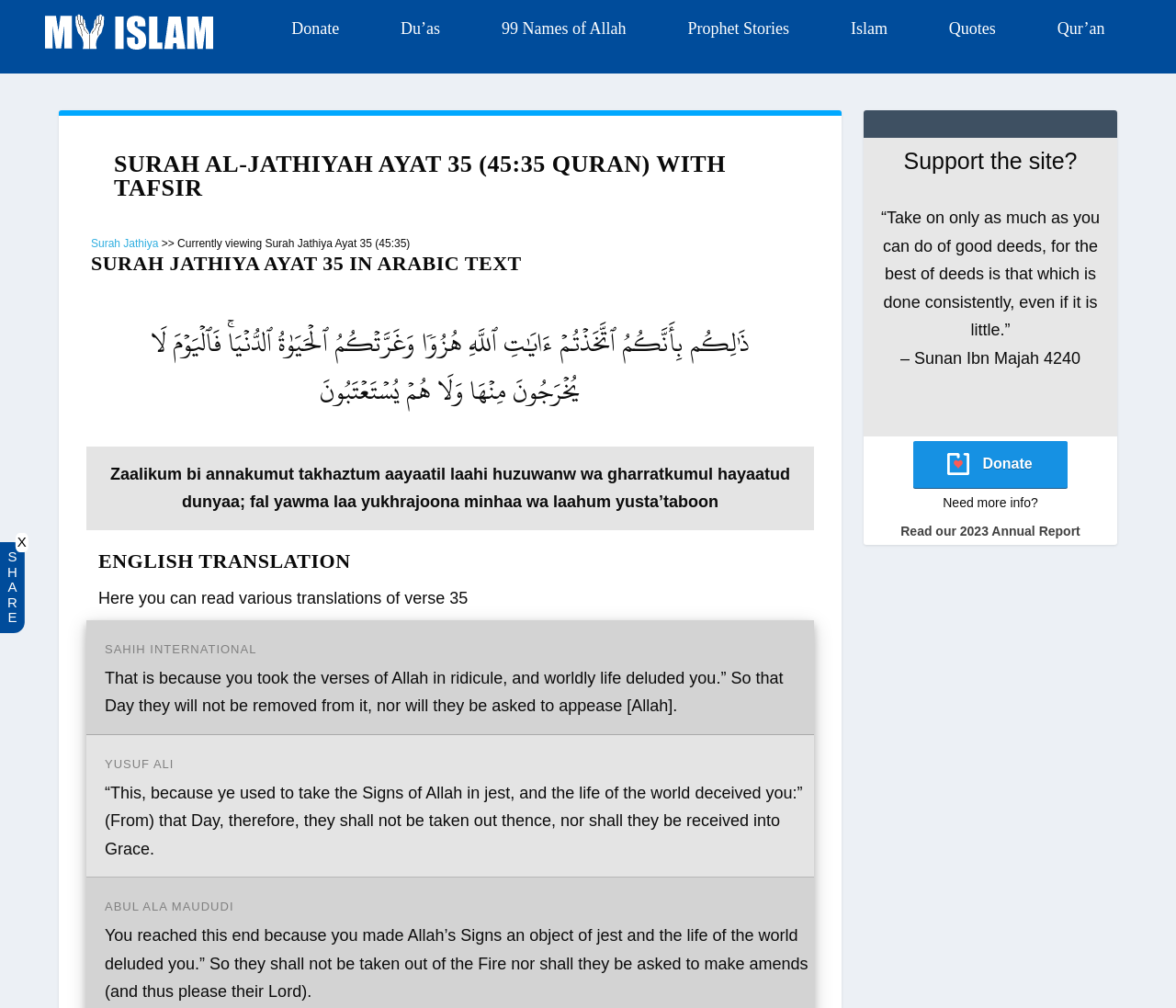How many translations of verse 35 are provided?
Relying on the image, give a concise answer in one word or a brief phrase.

At least 3